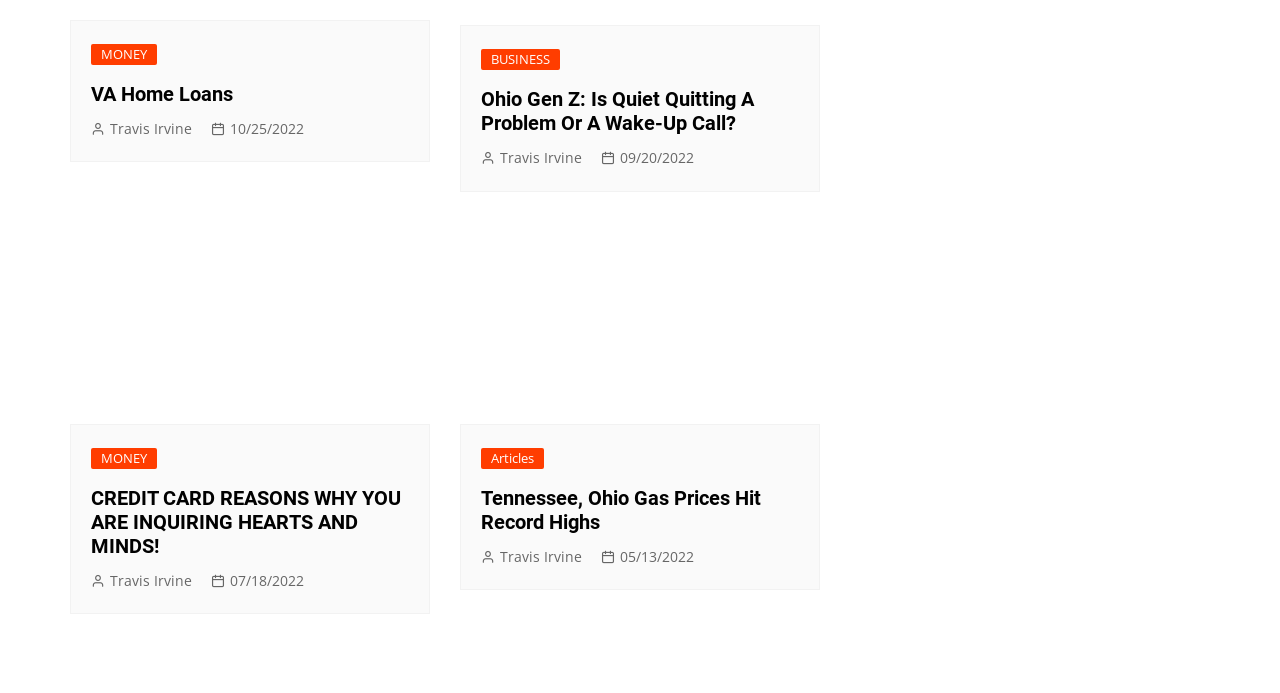How many images are present on the webpage?
Analyze the image and deliver a detailed answer to the question.

There are two images present on the webpage, one with the caption 'CREDIT CARD REASONS WHY YOU ARE INQUIRING HEARTS AND MINDS!' and the other with the caption 'Tennessee, Ohio Gas Prices Hit Record Highs'.